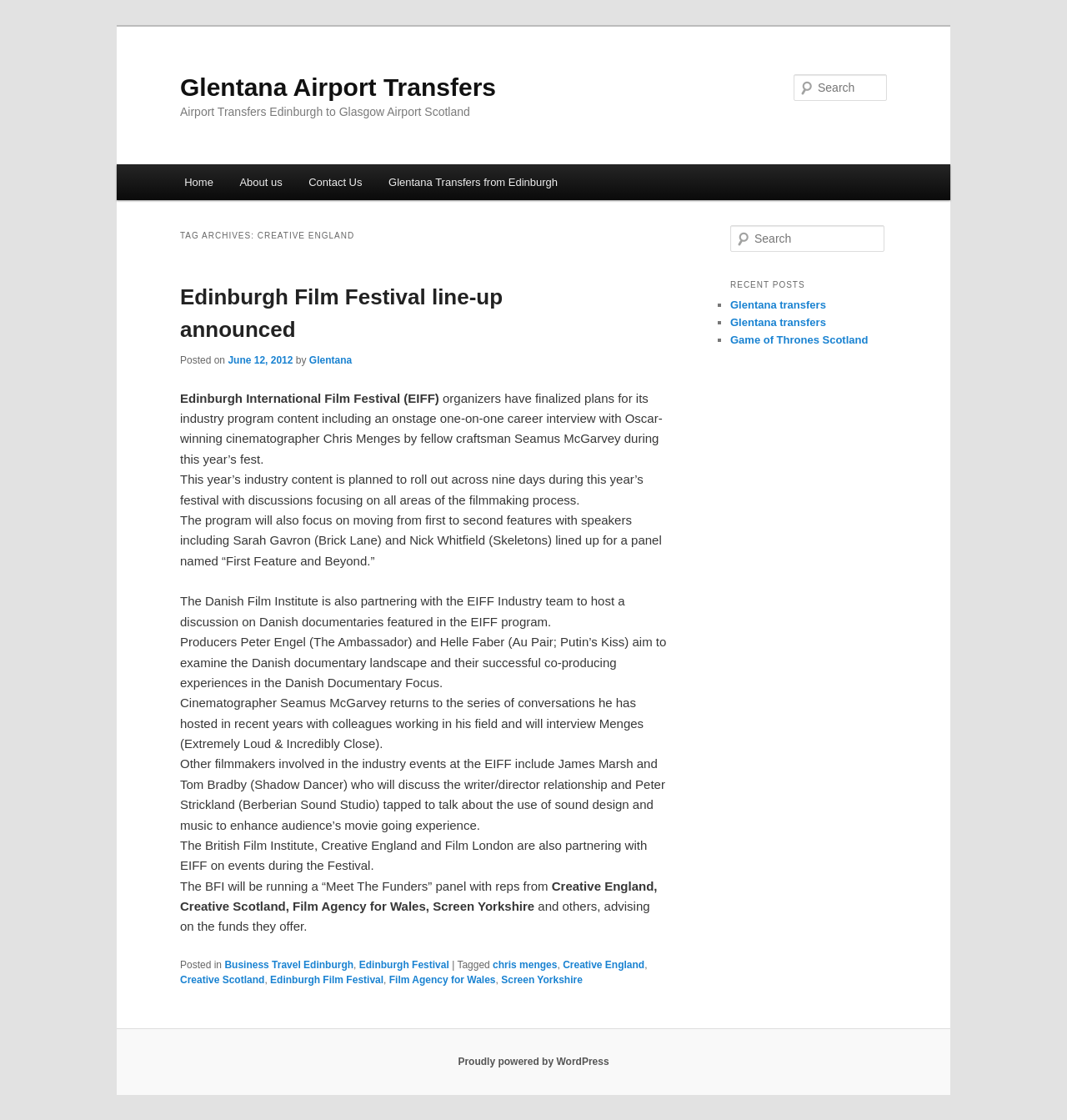Please find the bounding box coordinates of the element that you should click to achieve the following instruction: "Check recent posts". The coordinates should be presented as four float numbers between 0 and 1: [left, top, right, bottom].

[0.684, 0.245, 0.831, 0.264]